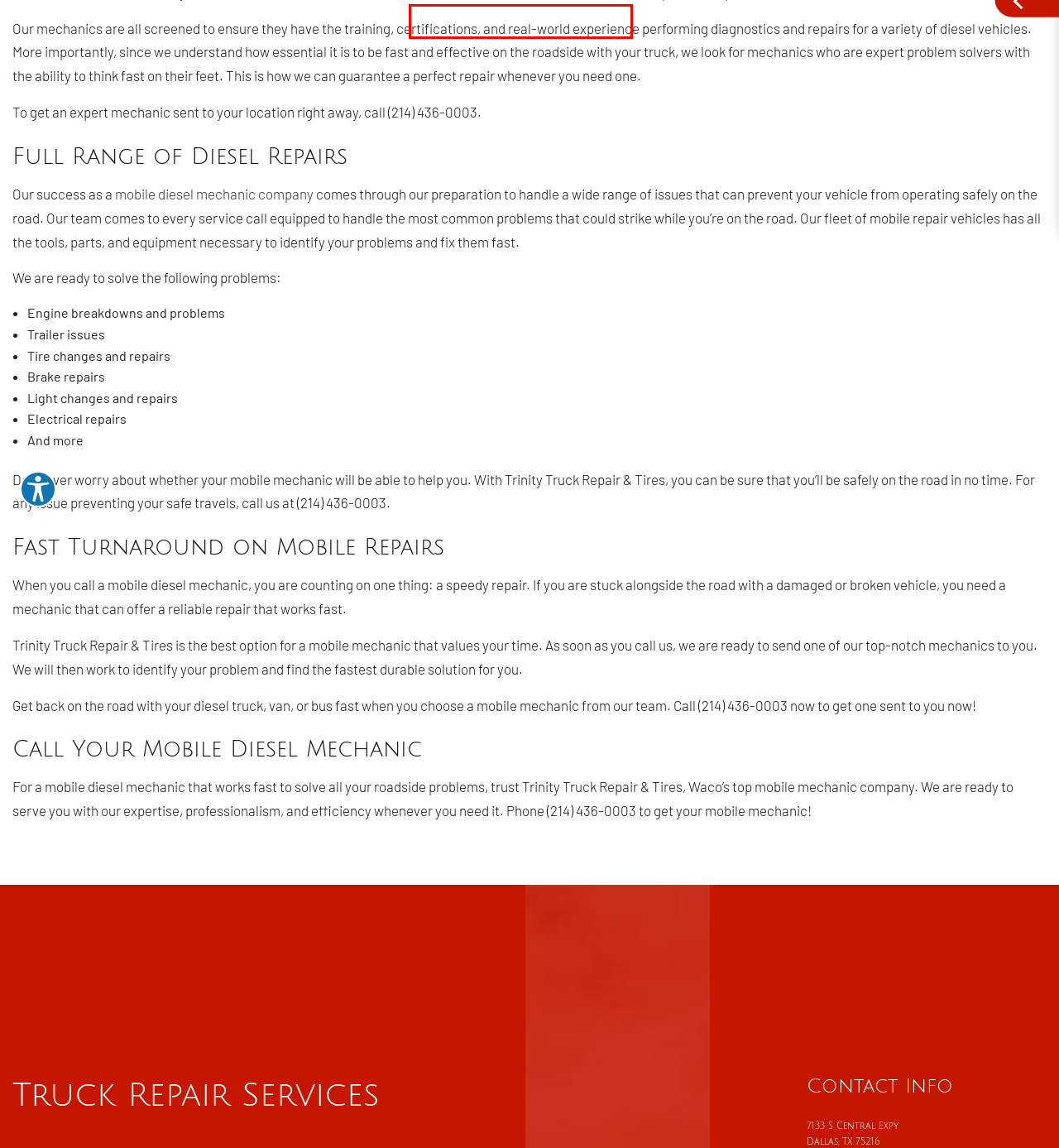Given a screenshot of a webpage with a red bounding box highlighting a UI element, determine which webpage description best matches the new webpage that appears after clicking the highlighted element. Here are the candidates:
A. Mobile Diesel Mechanic | Trinity Truck Repair & Tires
B. Diesel Mechanic | Trinity Truck Repair & Tires
C. About Trinity Truck Repair & Tires | Truck Repair Services
D. Mobile Truck Repair | Trinity Truck Repair & Tires
E. Differential Repair | Waco Diesel Mechanic, Diesel Engine Repair and Truck Repair
F. Brake Services | Dallas Diesel Mechanic, Diesel Engine Repair and Truck Repair
G. Service Areas | Dallas Diesel Mechanic, Diesel Engine Repair and Truck Repair
H. Semi-Truck Repair | Trinity Truck Repair & Tires

A